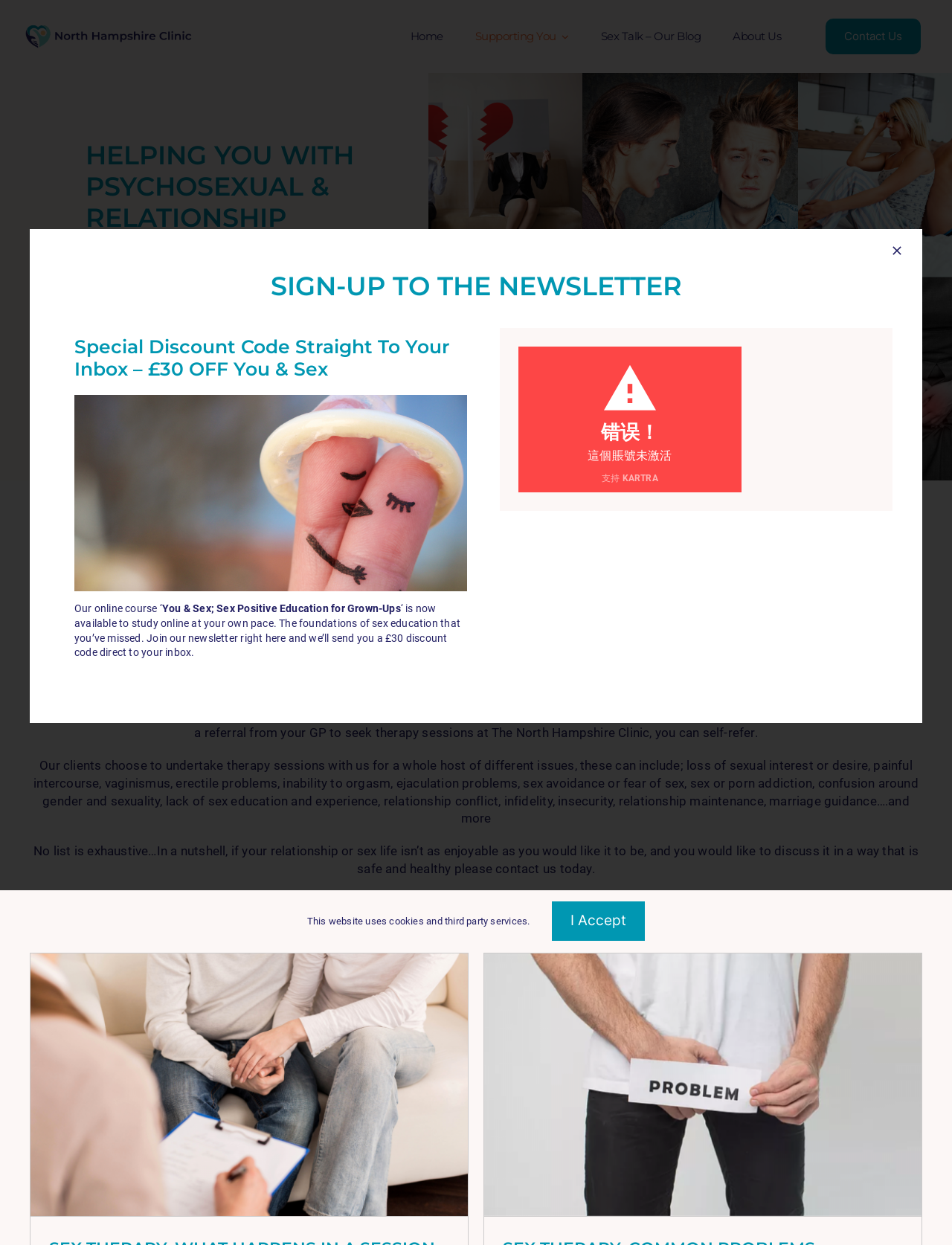What type of therapy is offered?
Give a comprehensive and detailed explanation for the question.

Based on the webpage content, it is clear that the website offers sex therapy services. The heading 'HELPING YOU WITH PSYCHOSEXUAL & RELATIONSHIP ISSUES' and the text 'Psychosexual Therapy sessions do not involve any examinations, or tests.' suggest that the website provides therapy services related to sex and relationships.